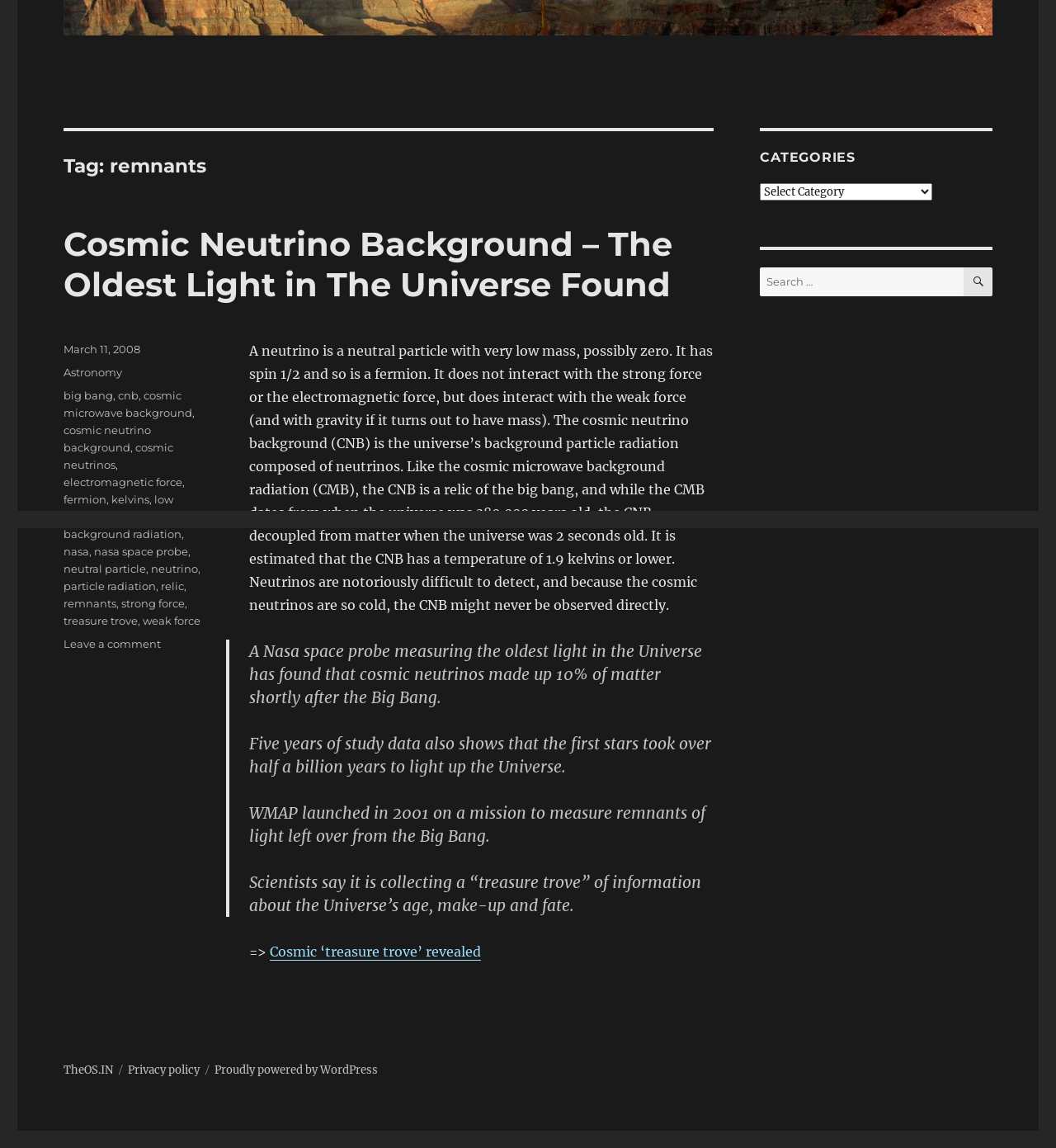Using the webpage screenshot and the element description March 11, 2008, determine the bounding box coordinates. Specify the coordinates in the format (top-left x, top-left y, bottom-right x, bottom-right y) with values ranging from 0 to 1.

[0.06, 0.298, 0.133, 0.31]